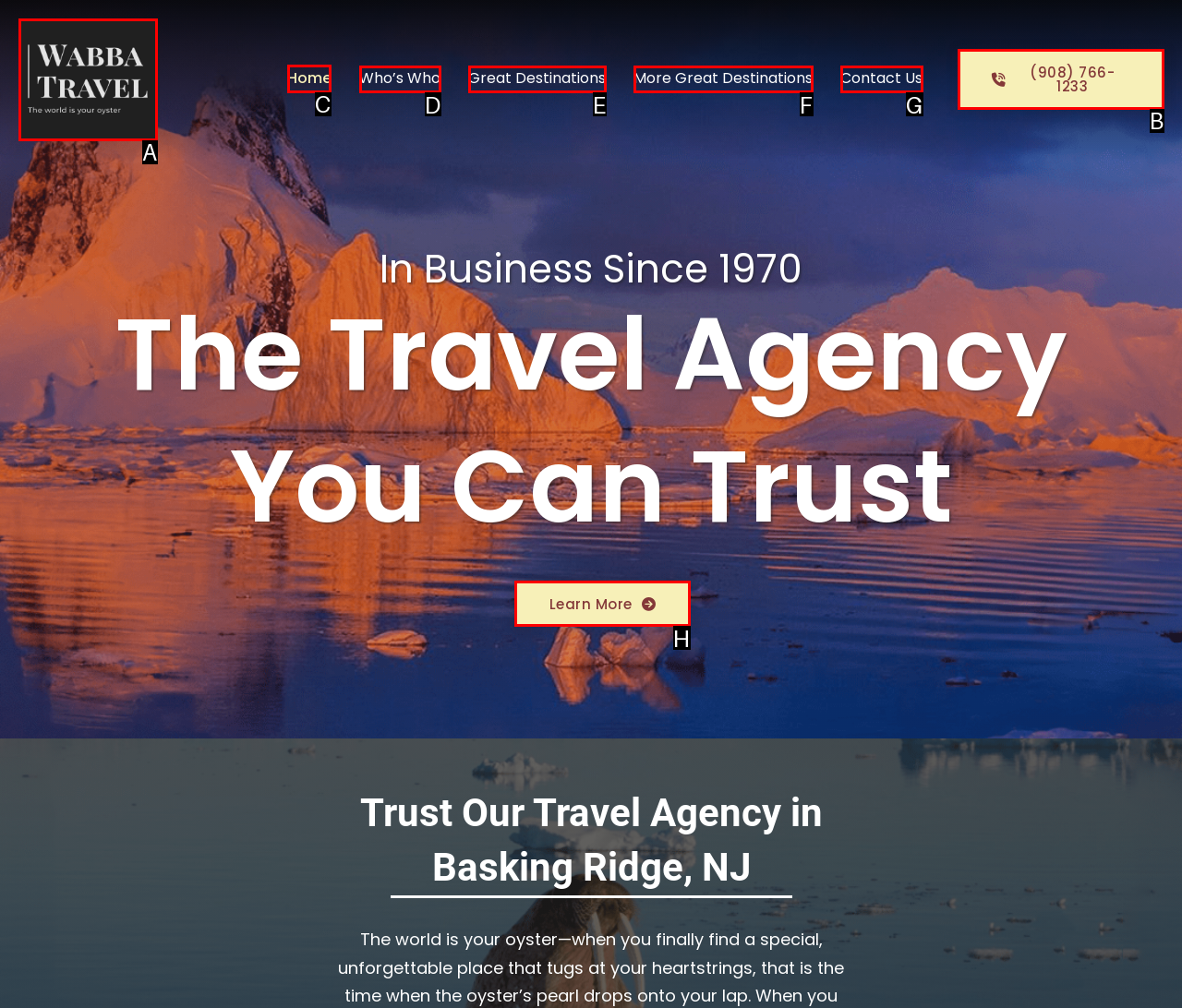Determine which HTML element to click to execute the following task: Share this page on Facebook Answer with the letter of the selected option.

None